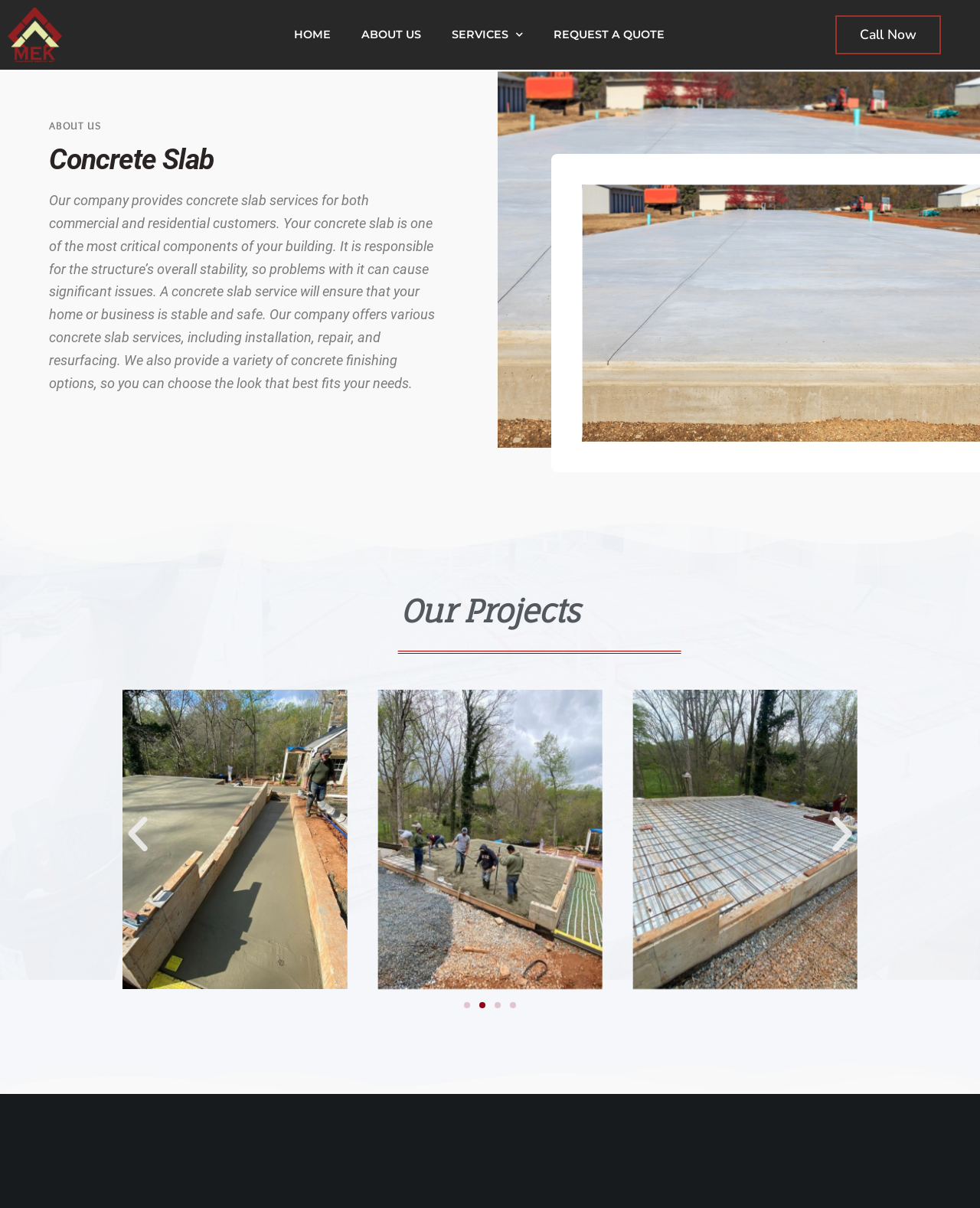Find the bounding box coordinates of the element you need to click on to perform this action: 'Go to the home page'. The coordinates should be represented by four float values between 0 and 1, in the format [left, top, right, bottom].

[0.285, 0.007, 0.353, 0.051]